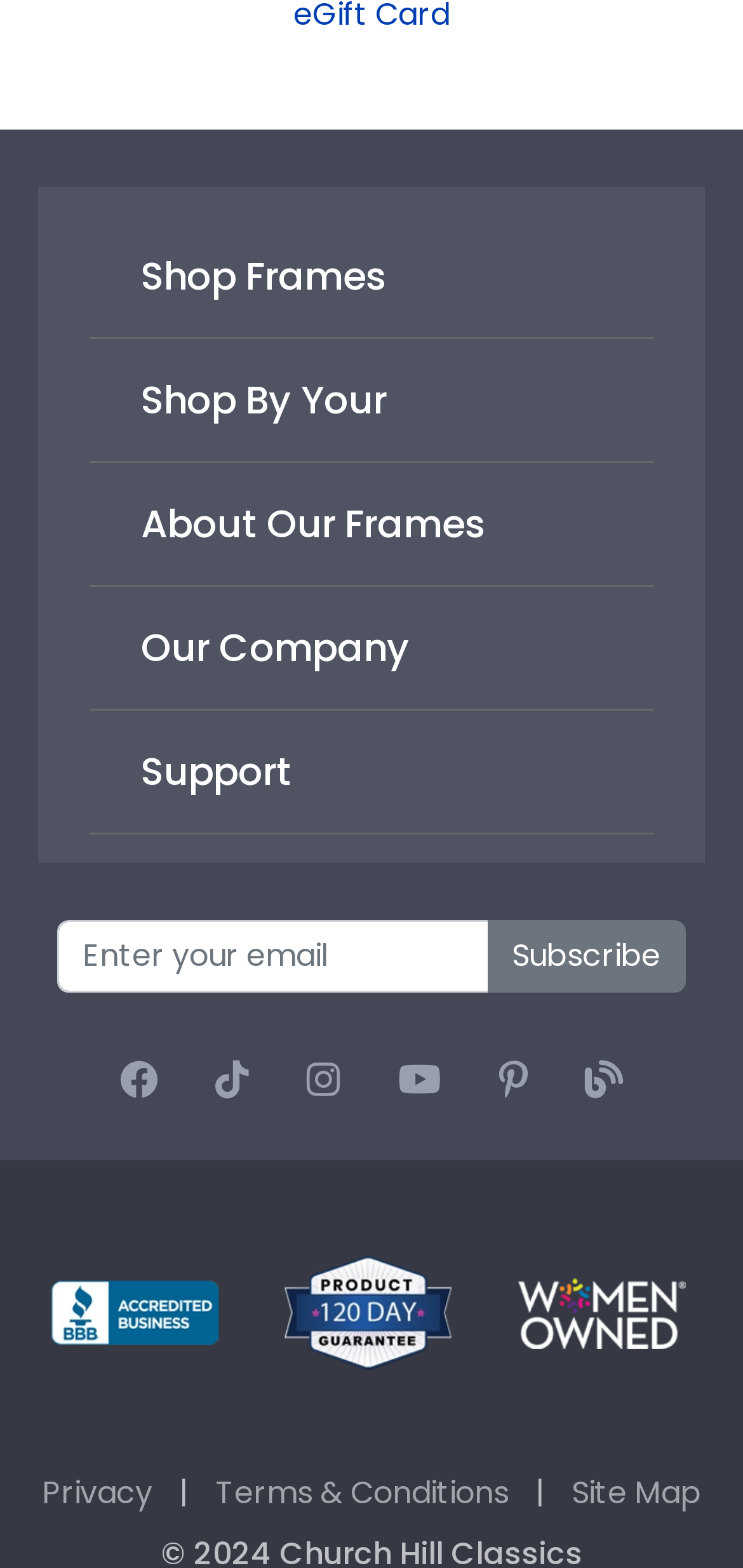Please provide a comprehensive response to the question below by analyzing the image: 
What is the guarantee period mentioned on the webpage?

I found an image with the text '120 Day Product Guarantee', which suggests that the guarantee period mentioned on the webpage is 120 days.